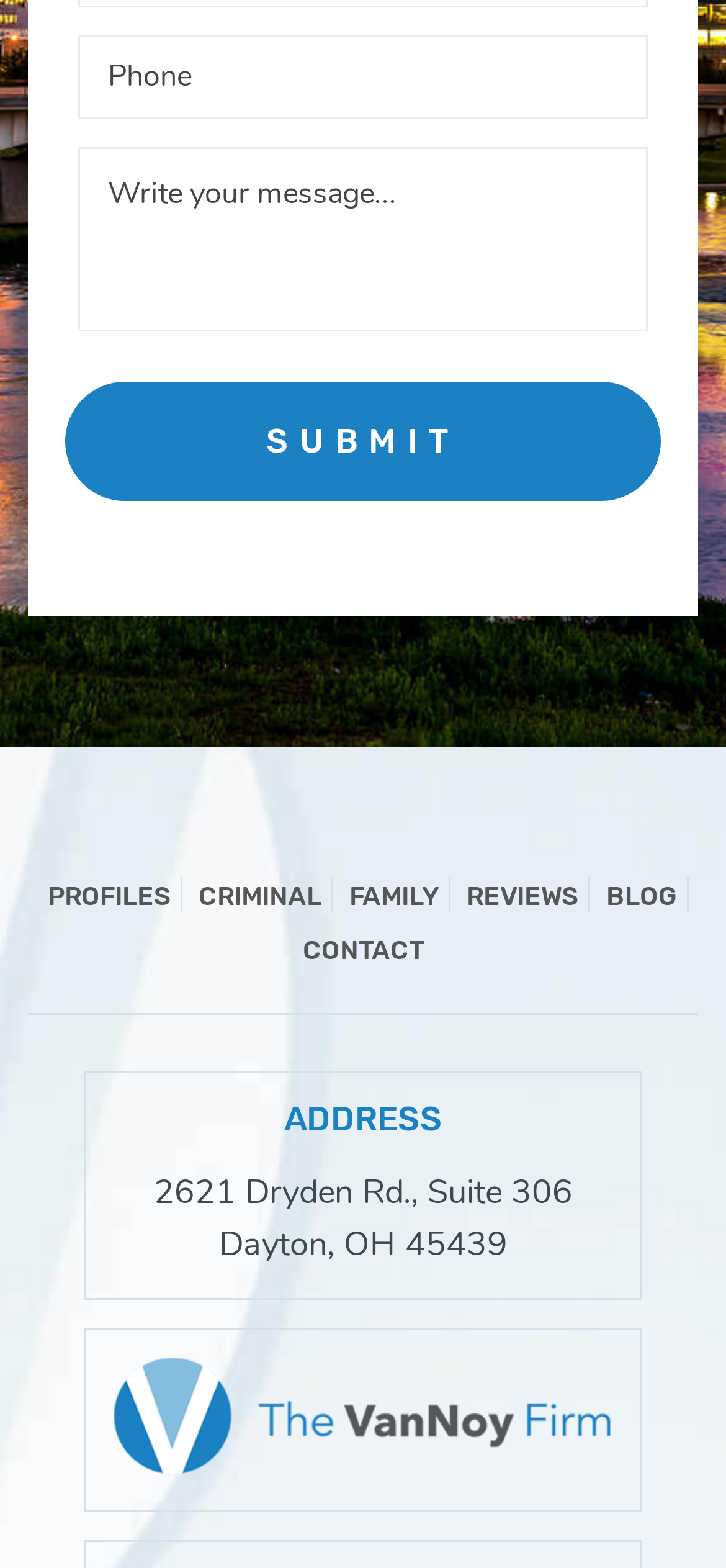Please identify the bounding box coordinates of the element that needs to be clicked to execute the following command: "Go to profiles". Provide the bounding box using four float numbers between 0 and 1, formatted as [left, top, right, bottom].

[0.053, 0.561, 0.247, 0.582]